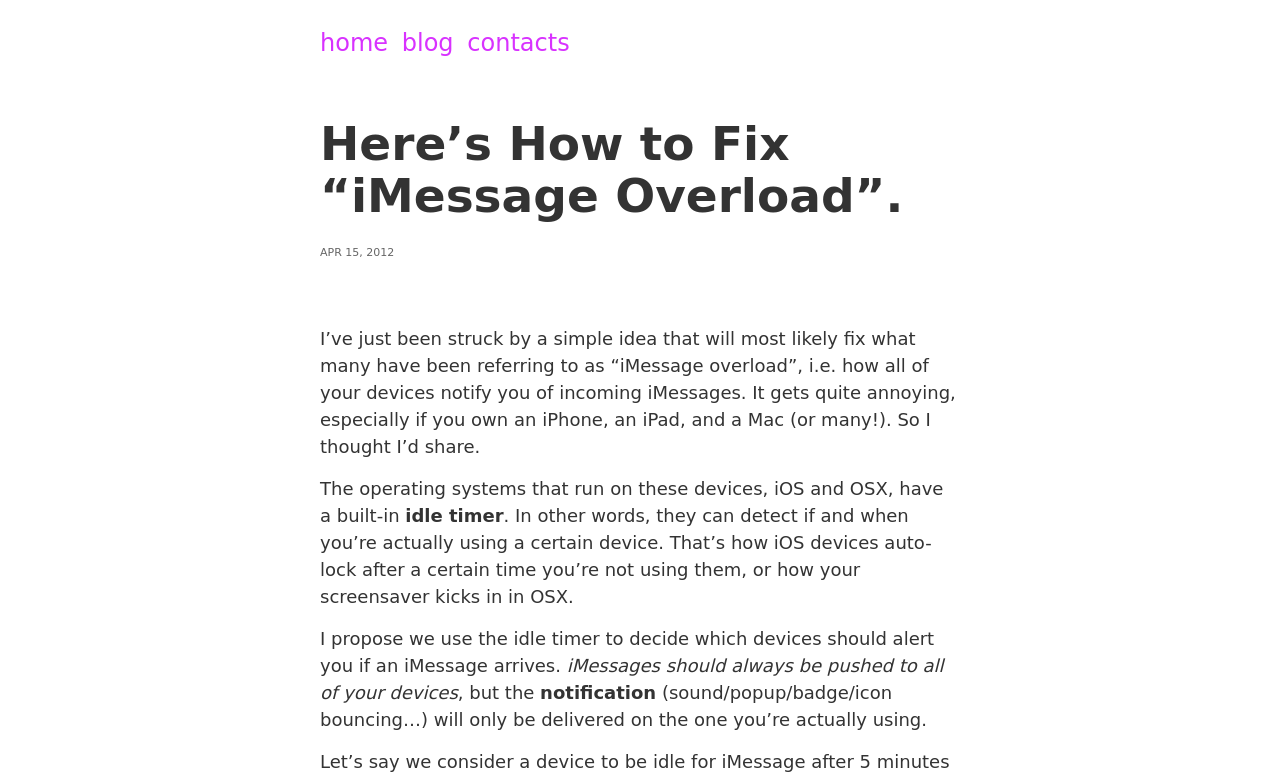Explain in detail what you observe on this webpage.

The webpage is about fixing the "iMessage Overload" issue. At the top, there are three links: "home", "blog", and "contacts", aligned horizontally and positioned near the top of the page. 

Below these links, there is a header section that spans across the page, containing the title "Here’s How to Fix “iMessage Overload”" and a timestamp "Apr 15, 2012" on the left side. 

The main content of the page is a block of text that starts below the header section and occupies most of the page. The text is divided into several paragraphs, discussing the issue of iMessage overload and proposing a solution using the idle timer feature in iOS and OSX operating systems. The text is positioned on the left side of the page, with a consistent margin from the left edge.